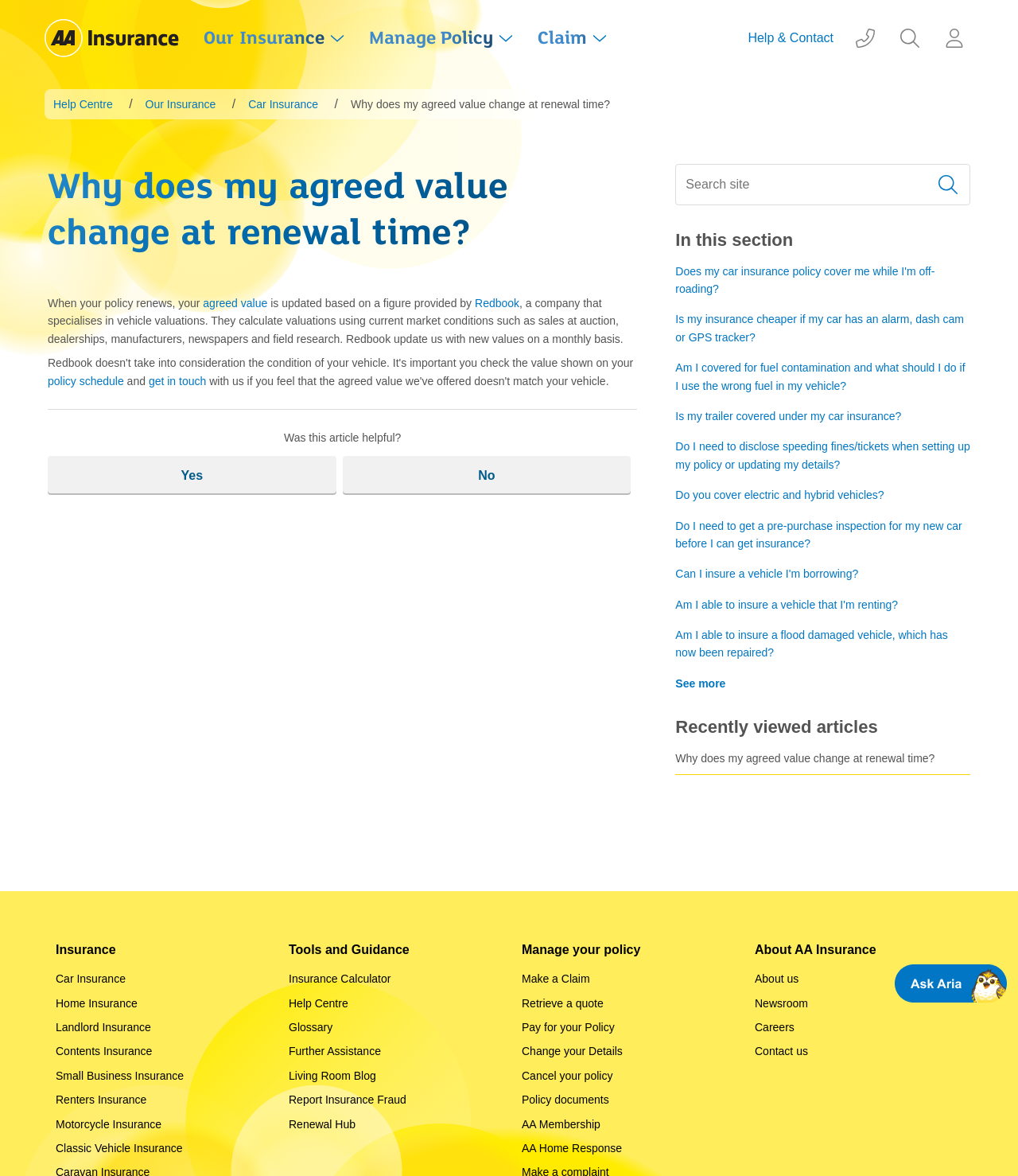Can you give a comprehensive explanation to the question given the content of the image?
What is the name of the insurance policy schedule?

The webpage mentions a link to the policy schedule, which is a document that outlines the details of the insurance policy.